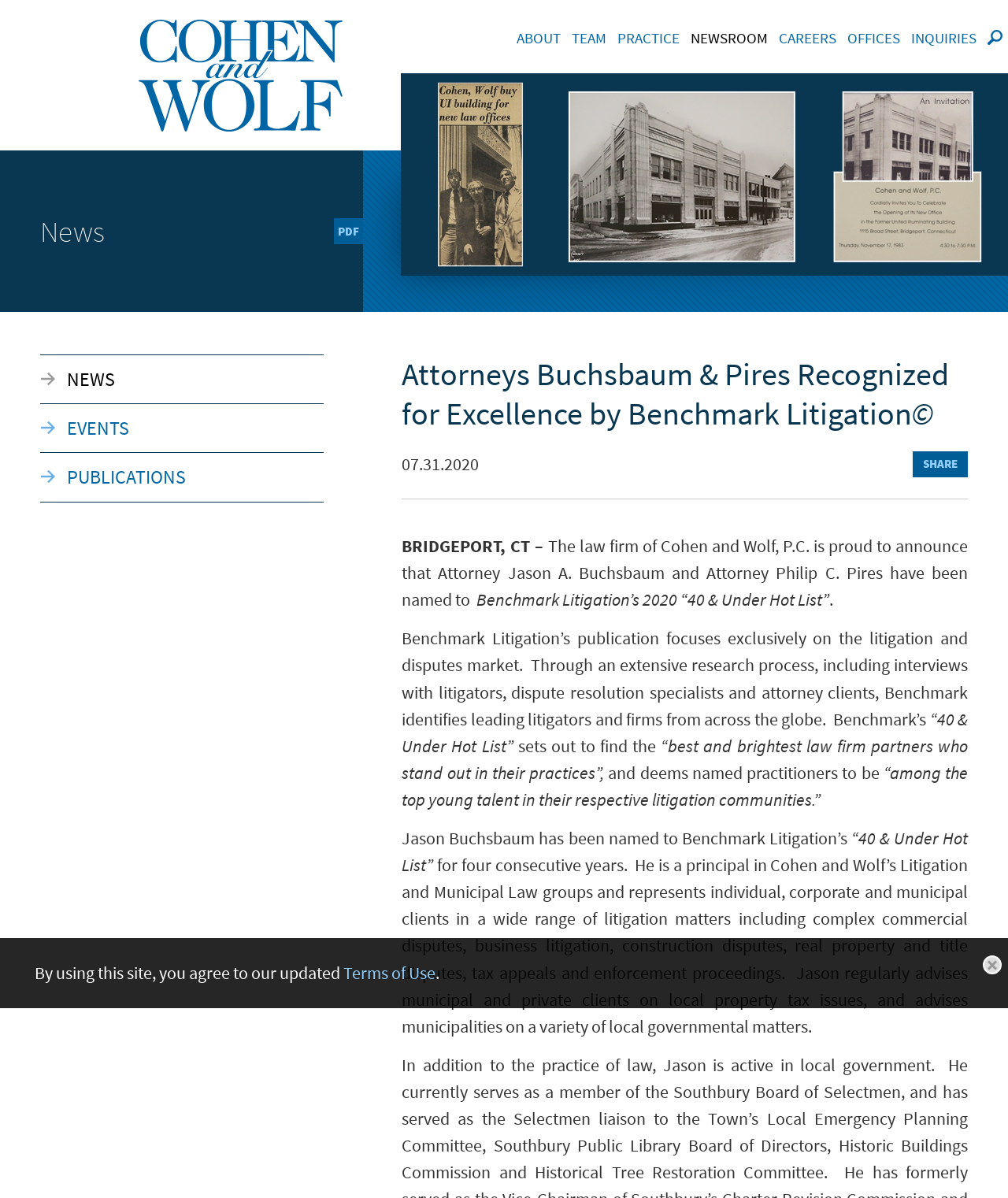Please find the bounding box for the UI element described by: "alt="Cohen and Wolf, P.C."".

[0.138, 0.016, 0.96, 0.11]